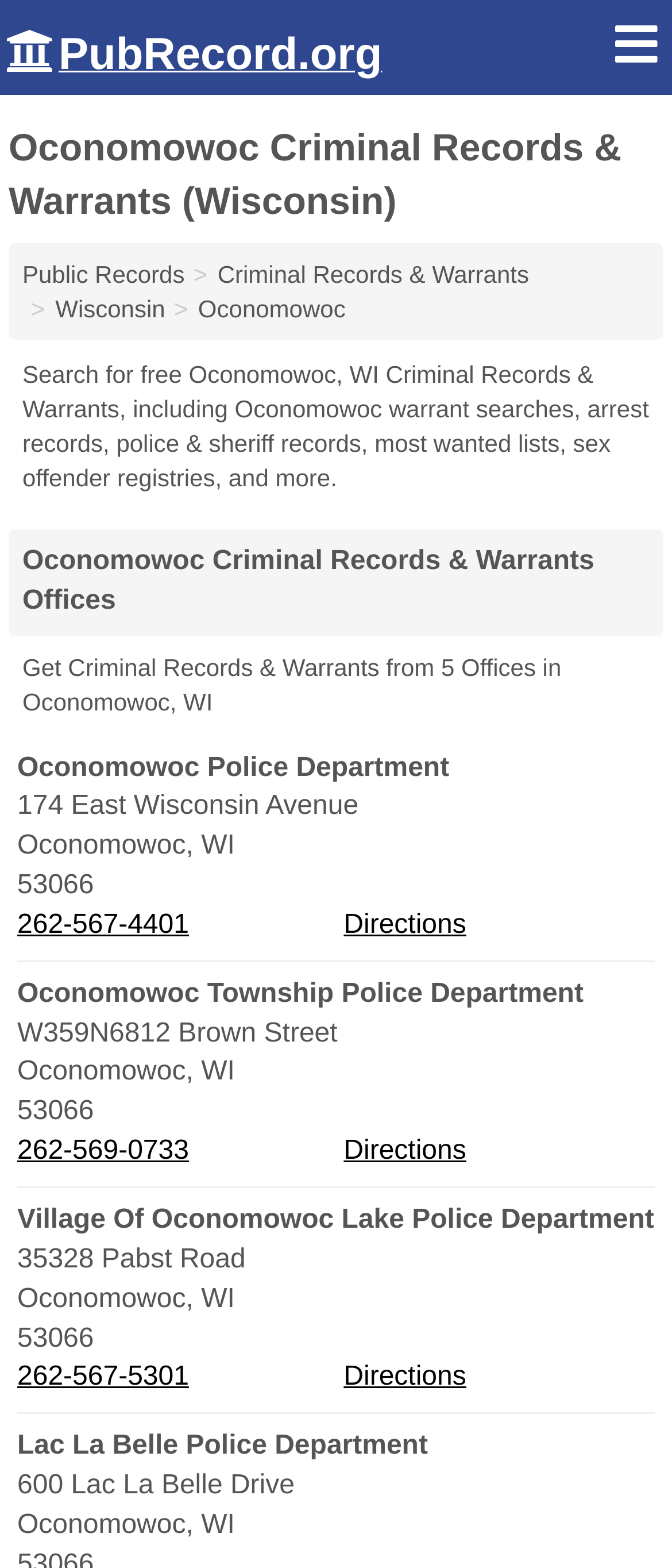Identify the bounding box coordinates of the area that should be clicked in order to complete the given instruction: "Call Village Of Oconomowoc Lake Police Department". The bounding box coordinates should be four float numbers between 0 and 1, i.e., [left, top, right, bottom].

[0.026, 0.867, 0.5, 0.892]